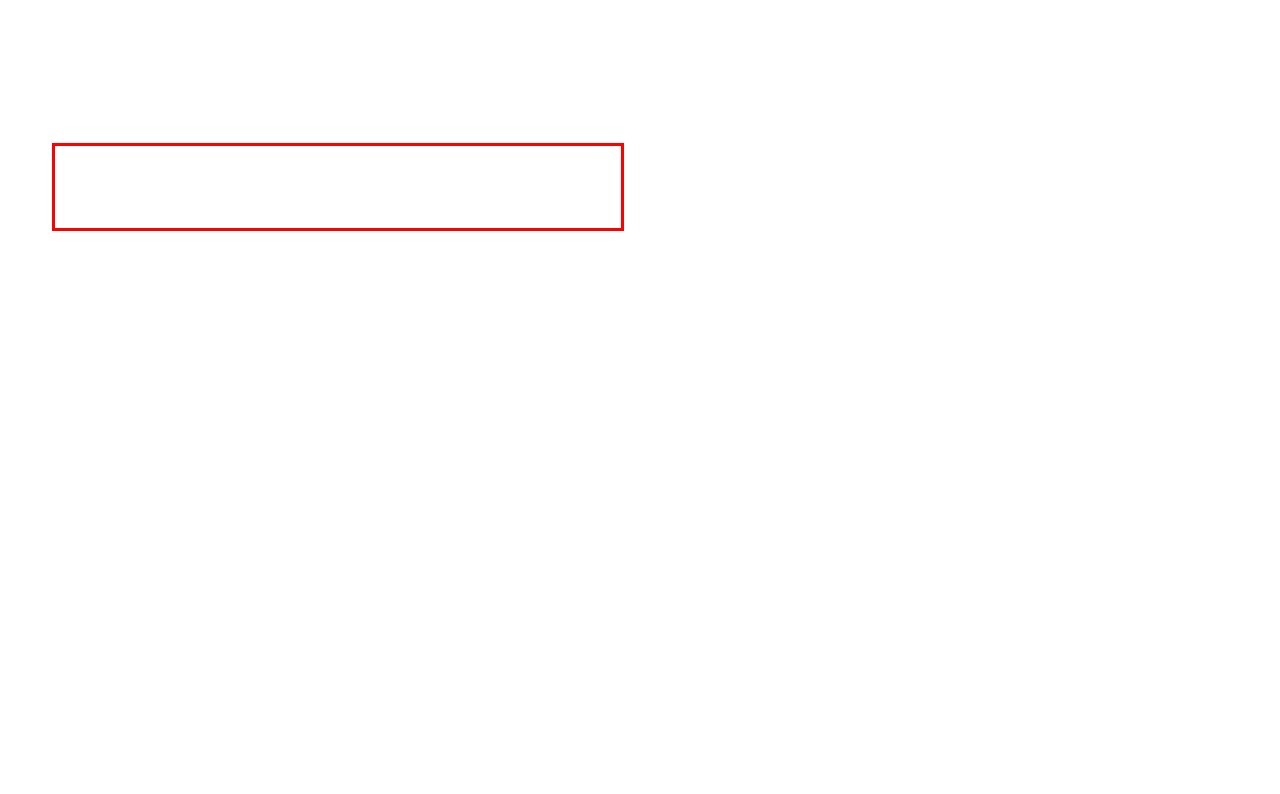Your task is to recognize and extract the text content from the UI element enclosed in the red bounding box on the webpage screenshot.

From time to time chimney stacks and chimneys need attention often to stop water and damp ingress. We can advise how best to approach long term maintenance and cure problems.